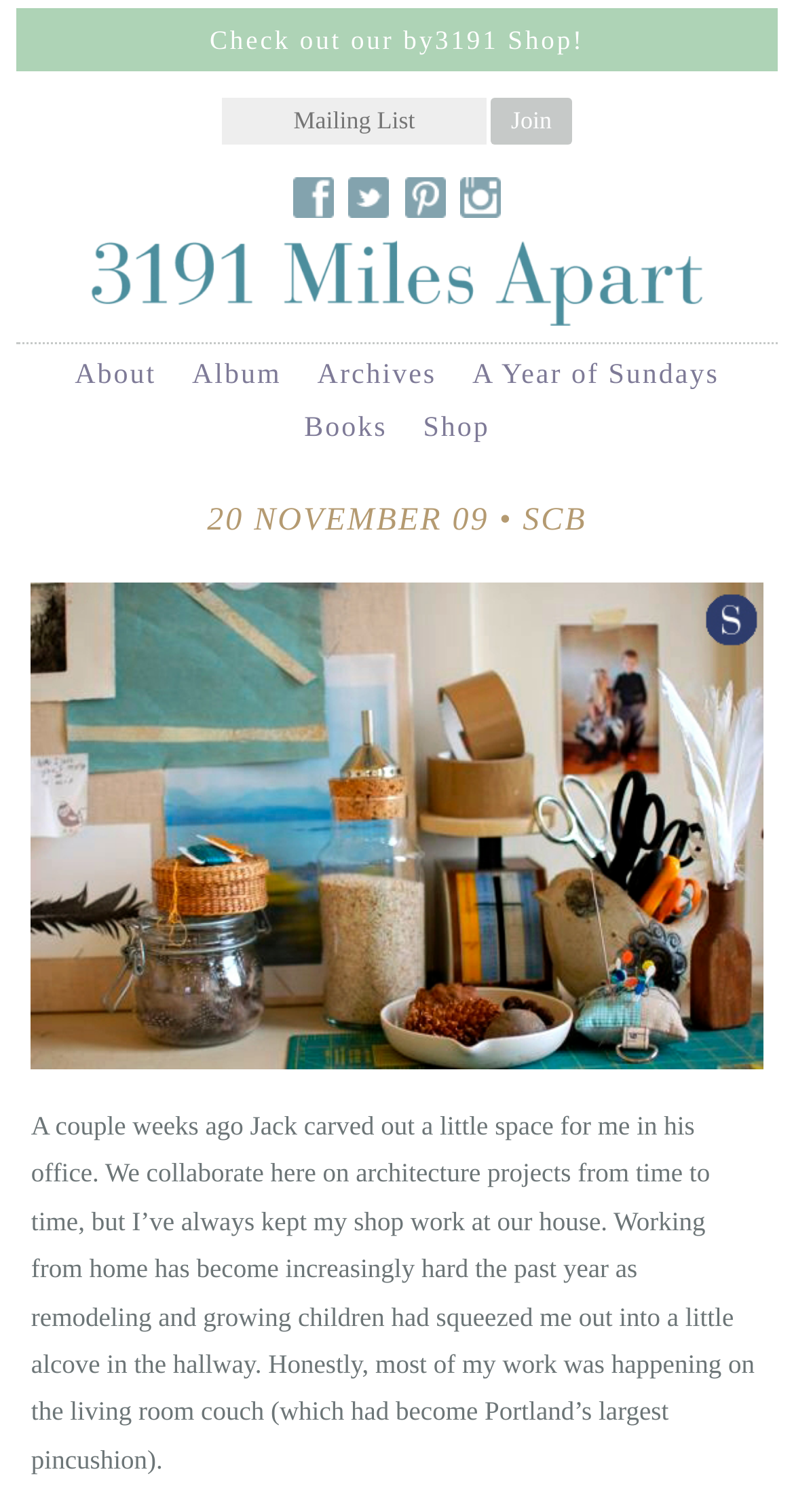Find the bounding box coordinates of the element I should click to carry out the following instruction: "Read about the author".

[0.094, 0.239, 0.197, 0.259]